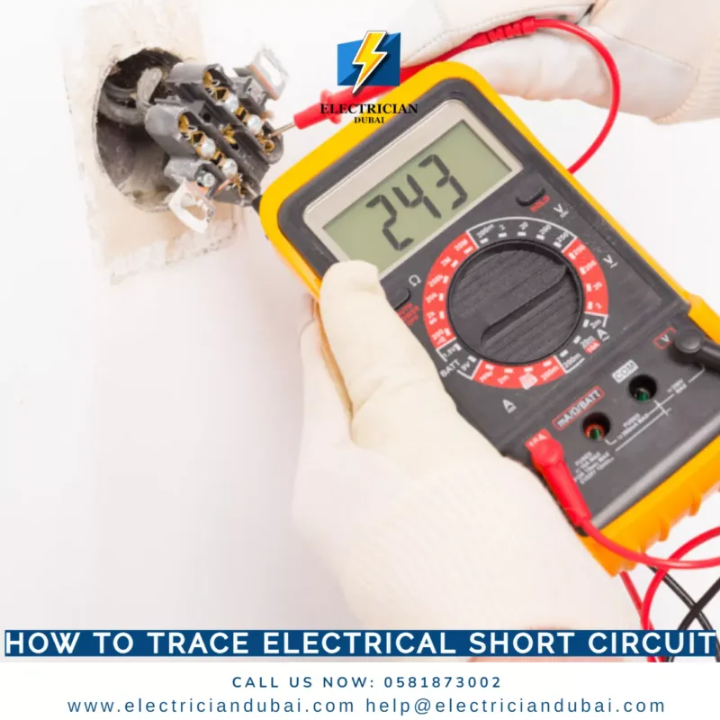What is the reading on the digital multimeter?
Please respond to the question with a detailed and thorough explanation.

The digital multimeter in the image displays a reading of 243, which indicates the voltage measurement of the wiring outlet being tested.